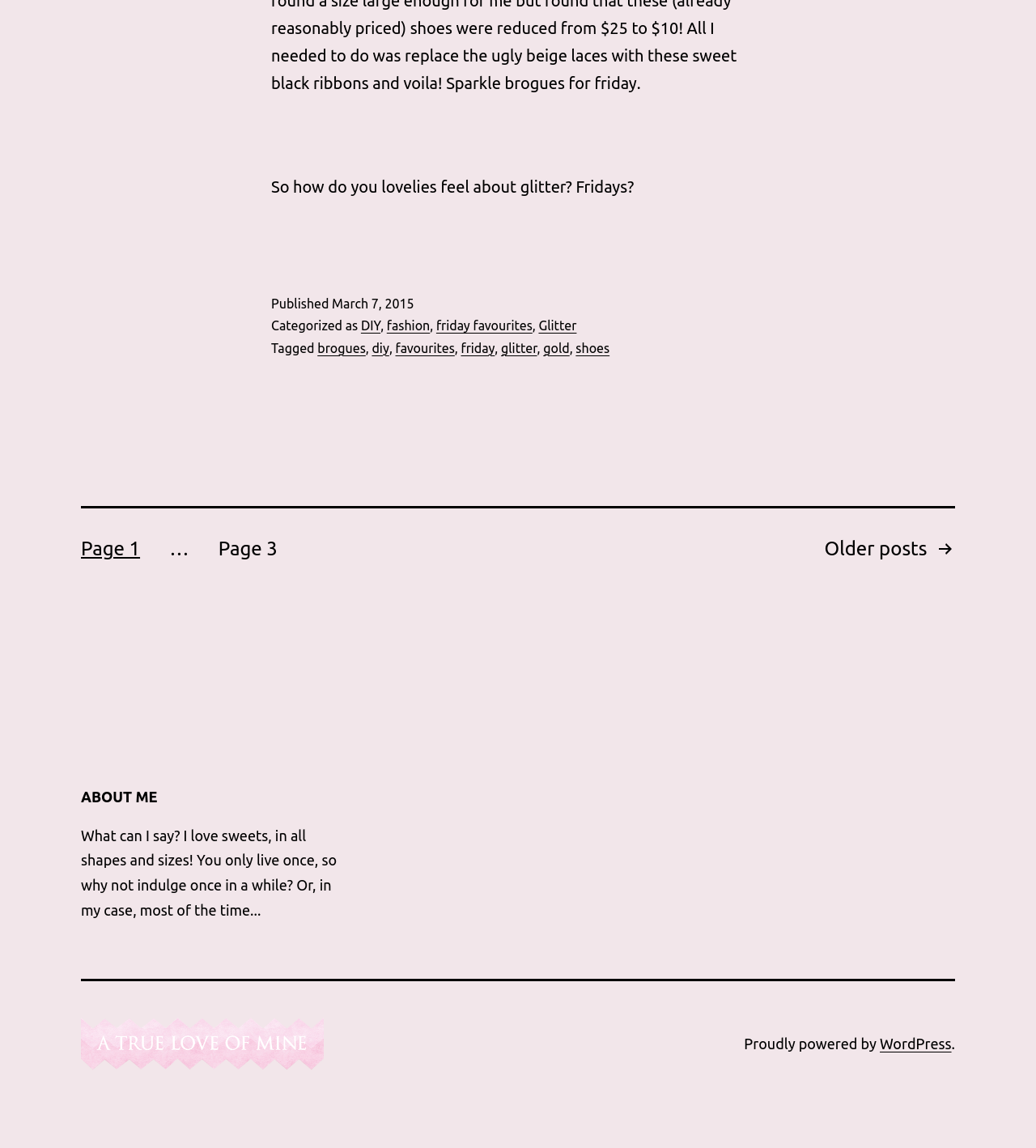Pinpoint the bounding box coordinates of the area that must be clicked to complete this instruction: "Go to the previous month".

None